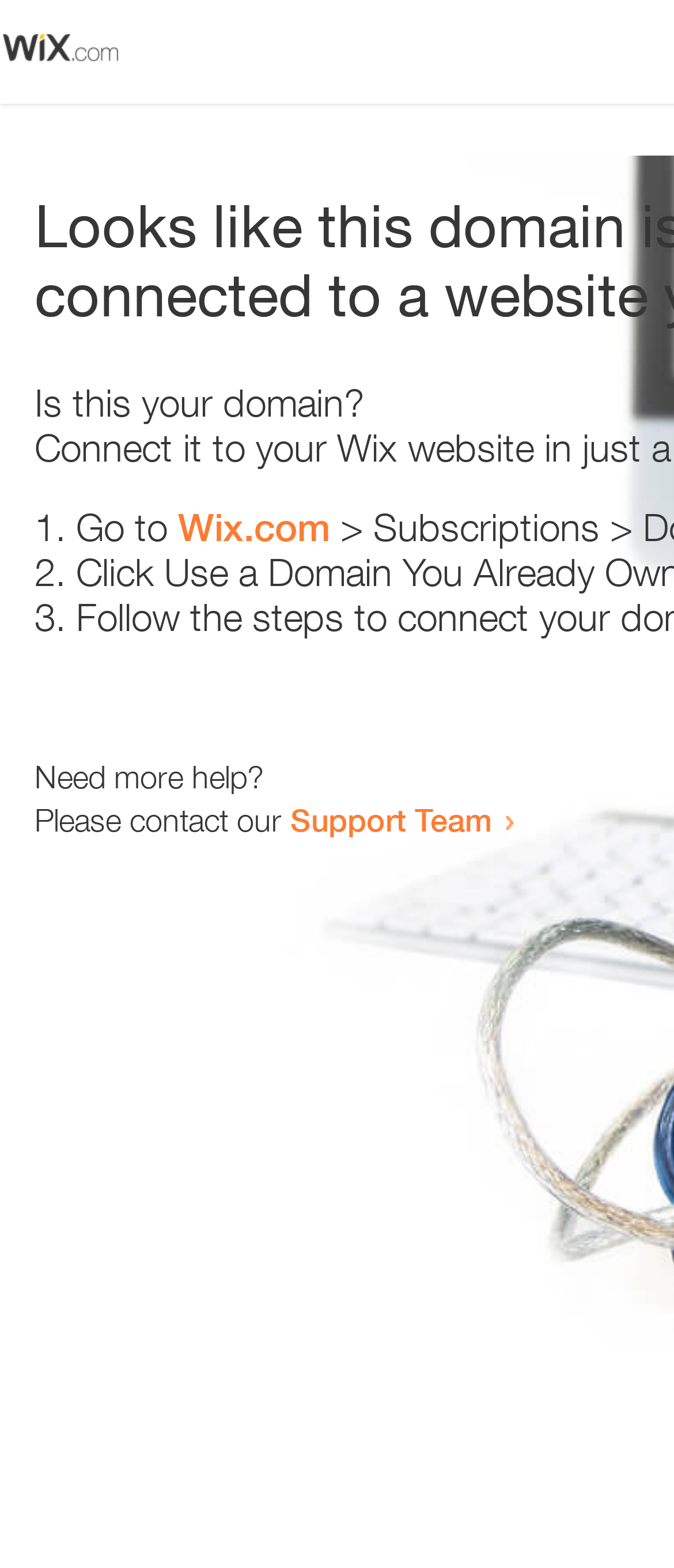Please locate the UI element described by "Wix.com" and provide its bounding box coordinates.

[0.264, 0.322, 0.49, 0.351]